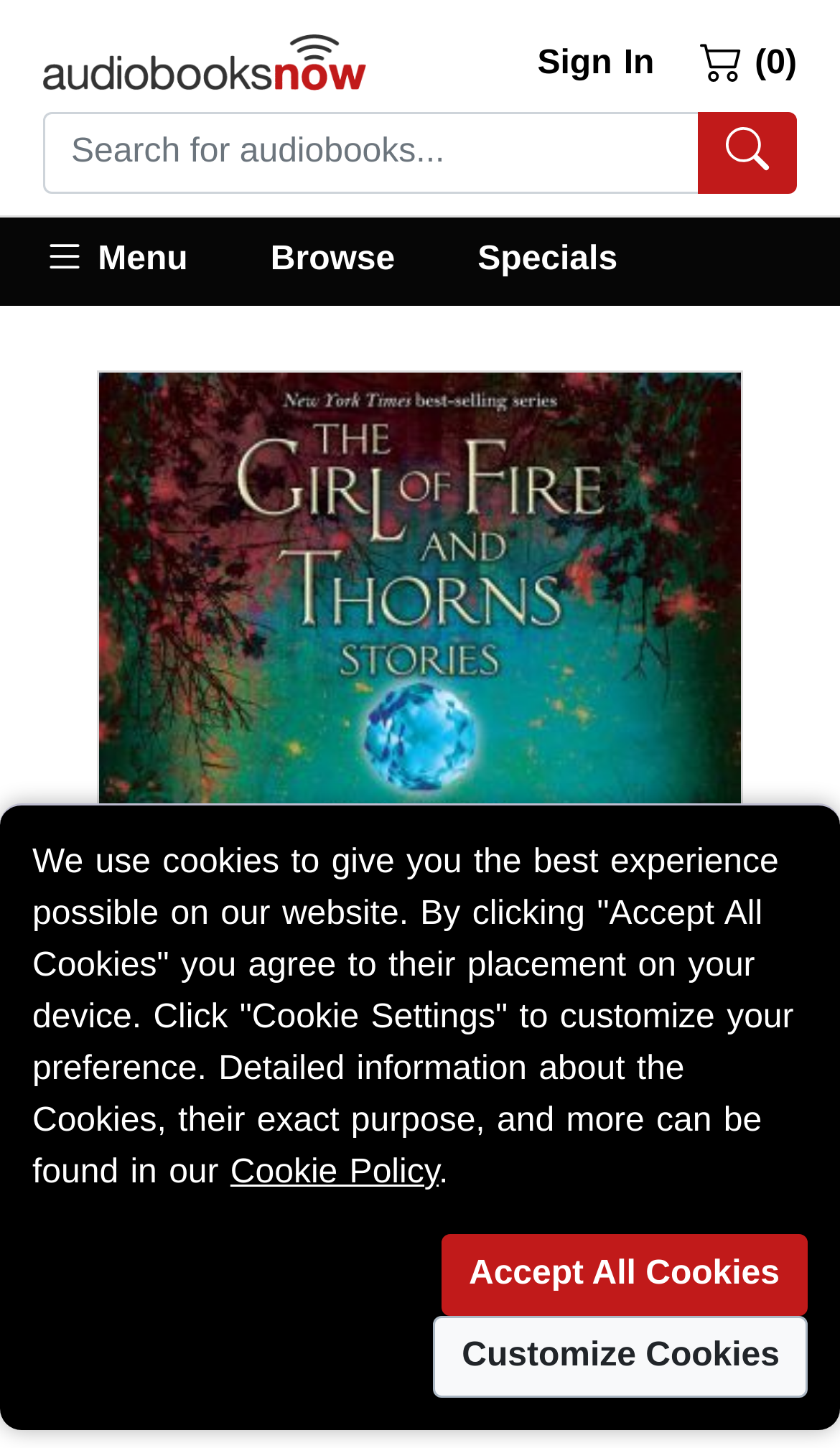Determine the bounding box coordinates of the clickable region to carry out the instruction: "Search for audiobooks".

[0.051, 0.077, 0.833, 0.134]